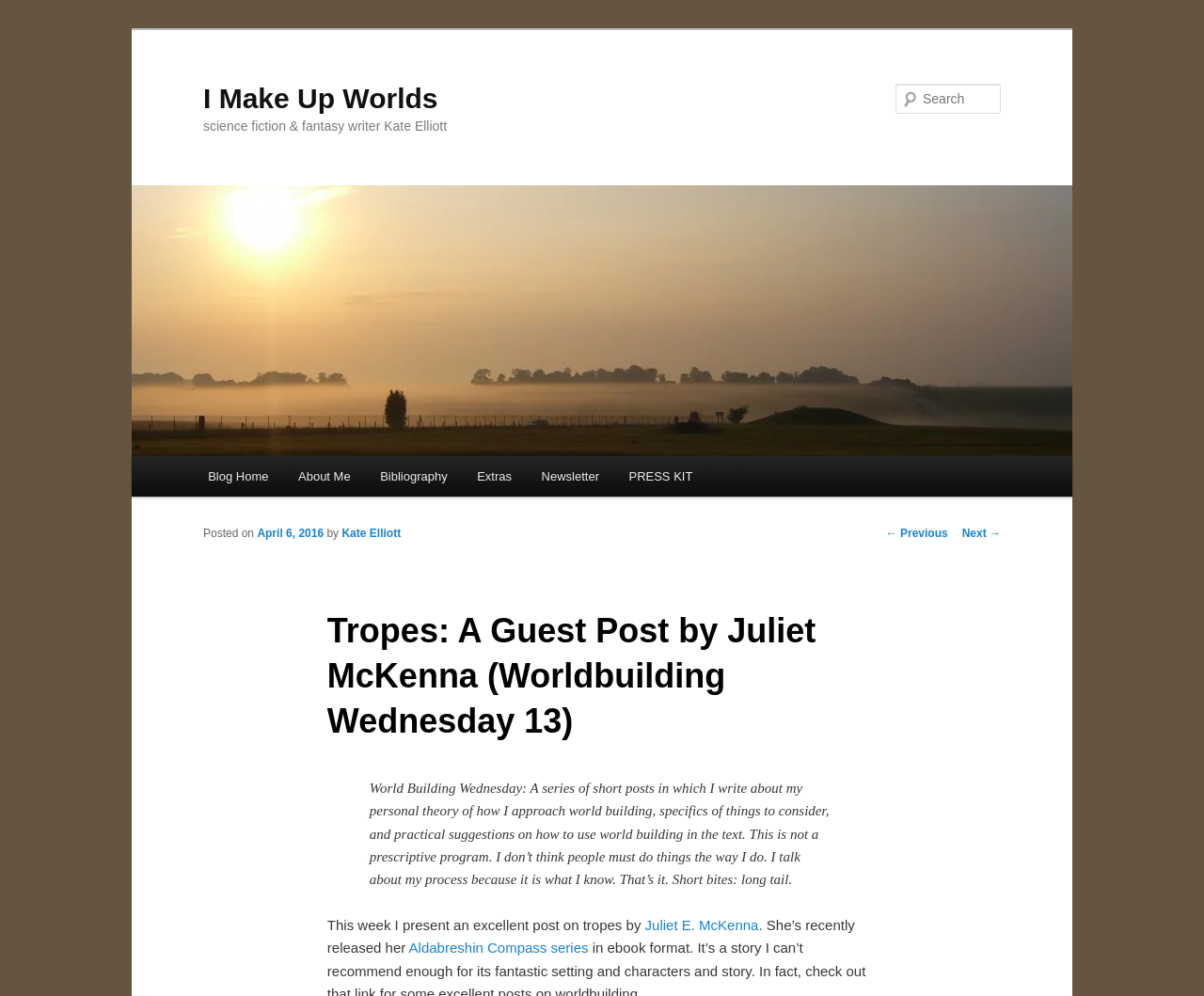What is the date of the post?
Using the visual information from the image, give a one-word or short-phrase answer.

April 6, 2016